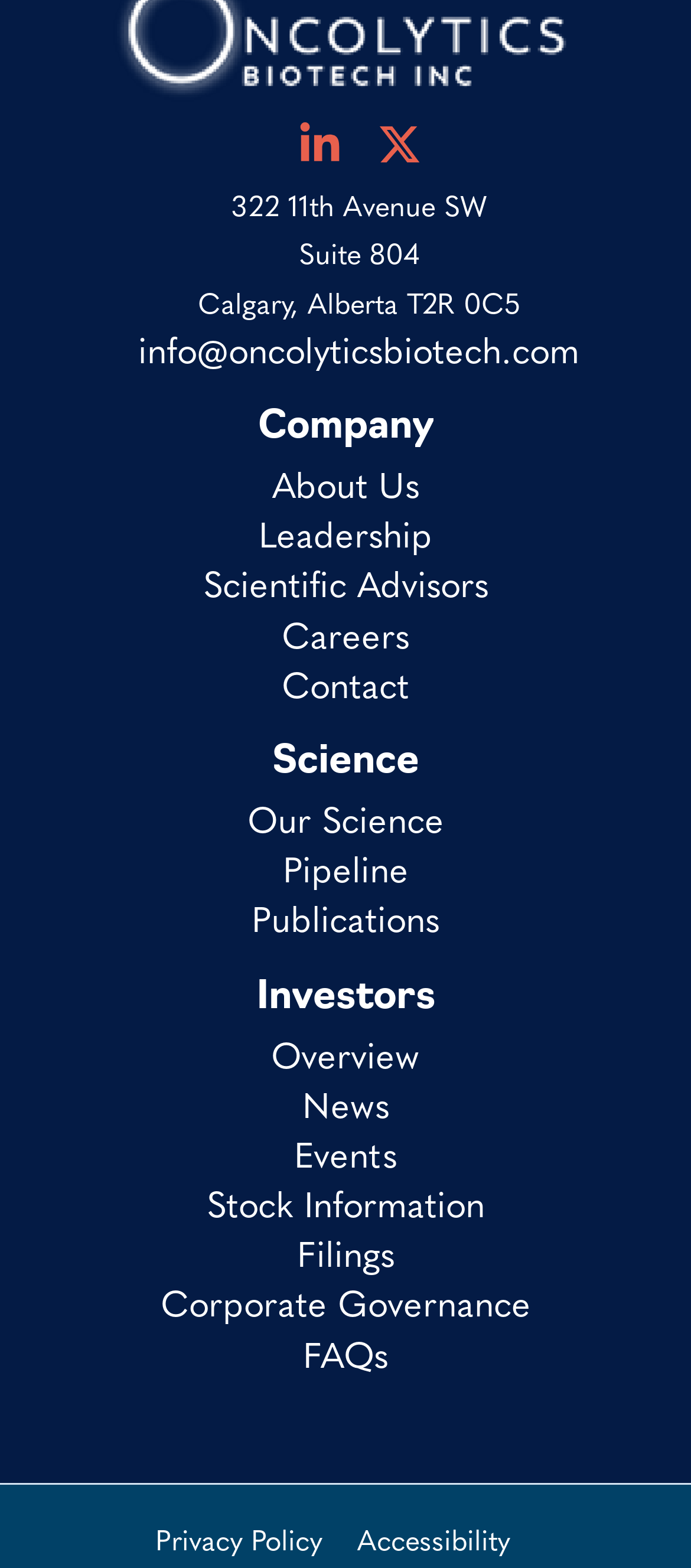How many social media links are in the top section?
From the image, provide a succinct answer in one word or a short phrase.

2